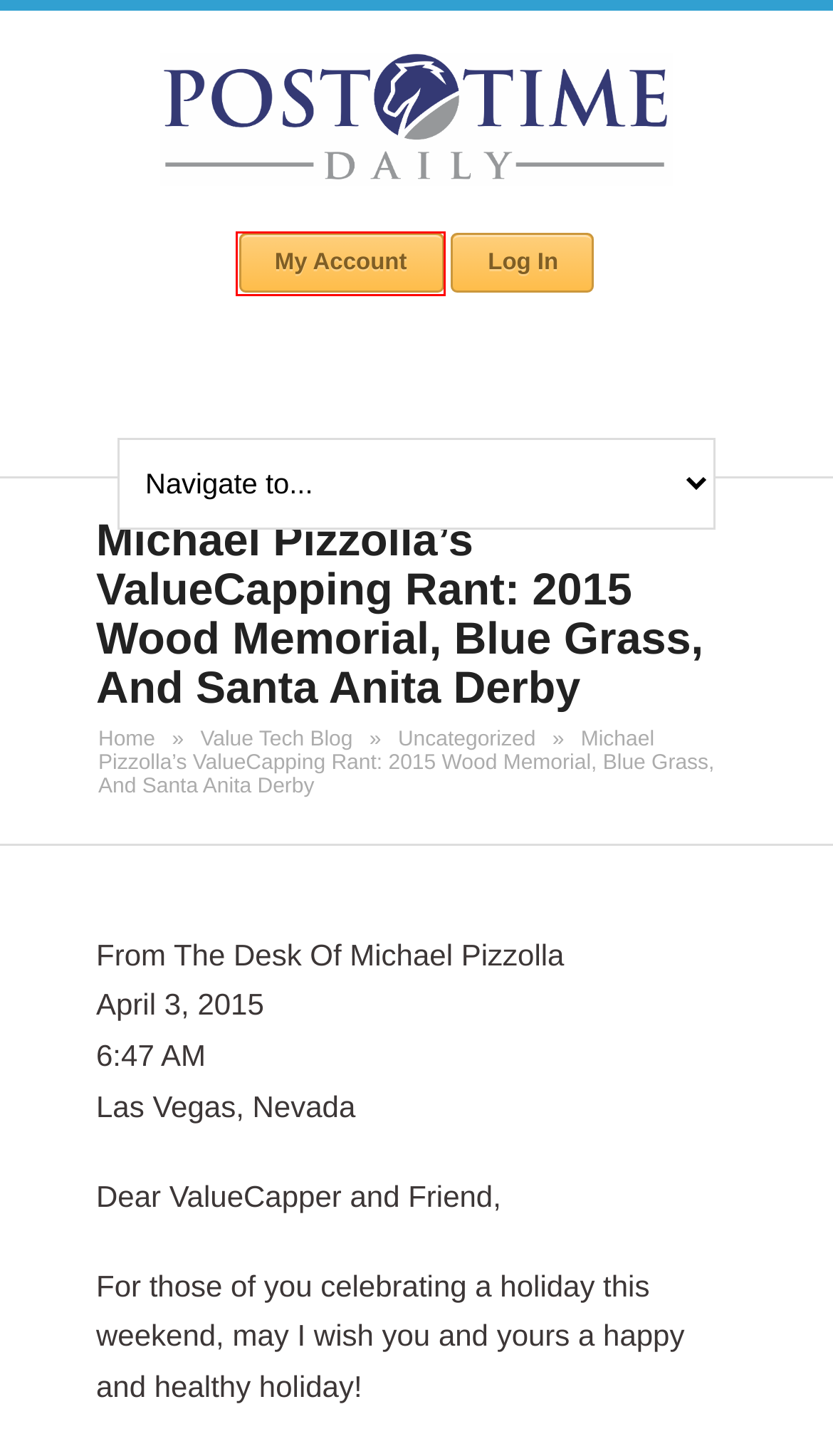Observe the screenshot of a webpage with a red bounding box highlighting an element. Choose the webpage description that accurately reflects the new page after the element within the bounding box is clicked. Here are the candidates:
A. Post Time Daily   » Legal Notice
B. Value Tech
C. Post Time Daily   » Value Tech Blog
D. Post Time Daily
E. Post Time Daily   » Terms and Conditions
F. Post Time Daily   » Billing Information
G. Post Time Daily   » Uncategorized
H. Post Time Daily   » Post Time Daily Pricing

B